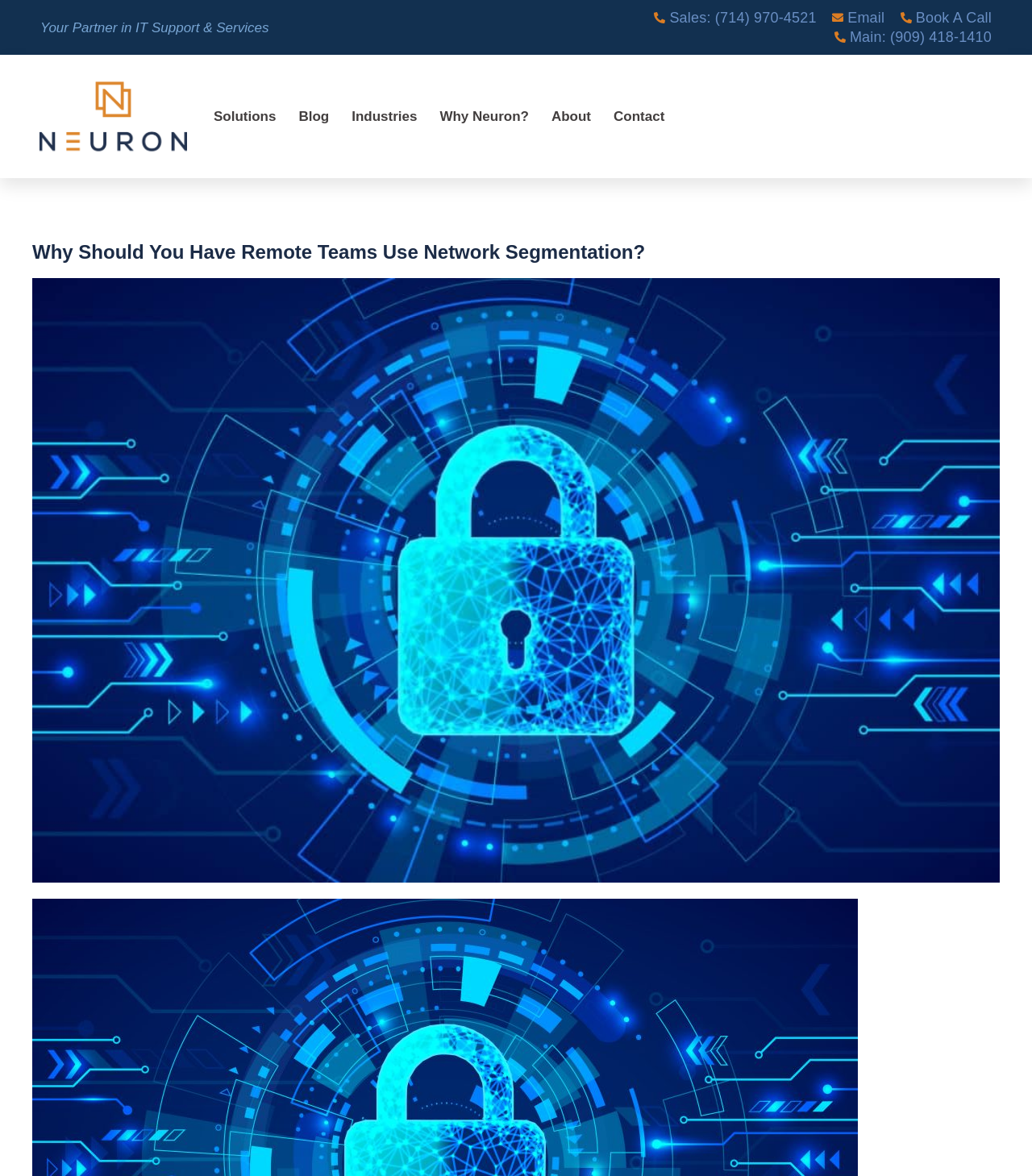Answer this question using a single word or a brief phrase:
What is the company's role?

IT Support & Services